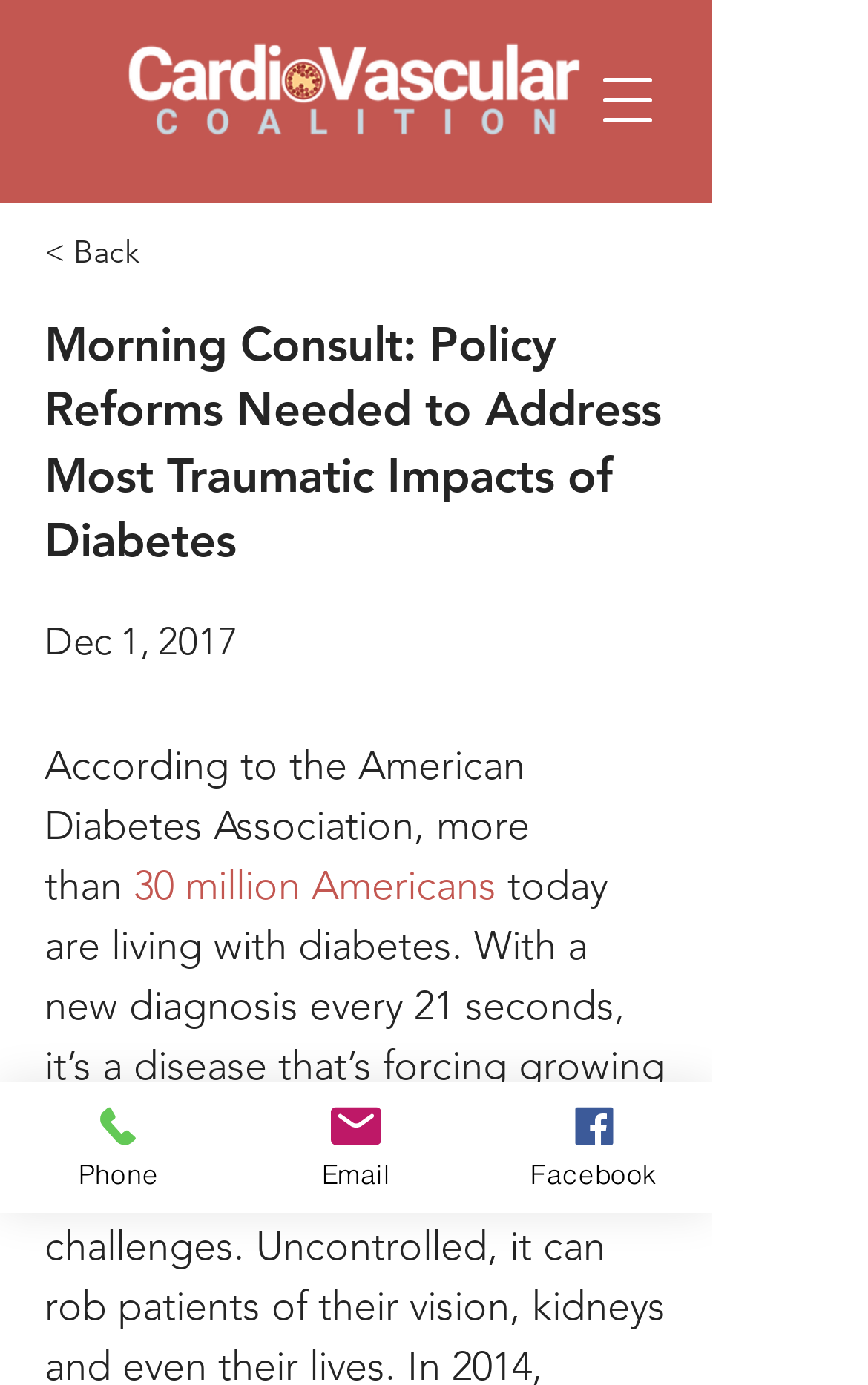Provide a one-word or short-phrase answer to the question:
Is there a navigation menu?

Yes